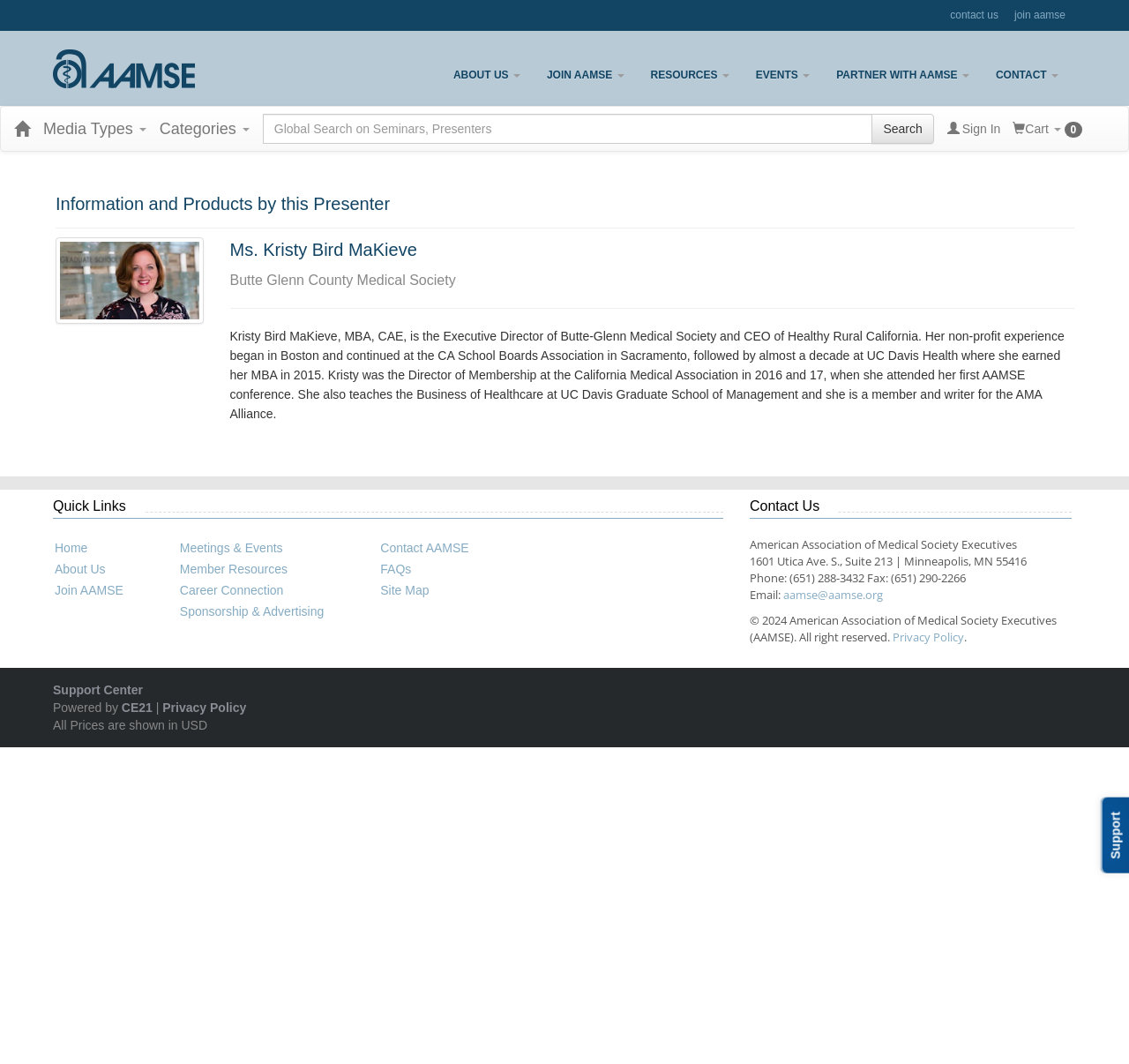Based on the element description Meetings & Events, identify the bounding box of the UI element in the given webpage screenshot. The coordinates should be in the format (top-left x, top-left y, bottom-right x, bottom-right y) and must be between 0 and 1.

[0.159, 0.509, 0.25, 0.522]